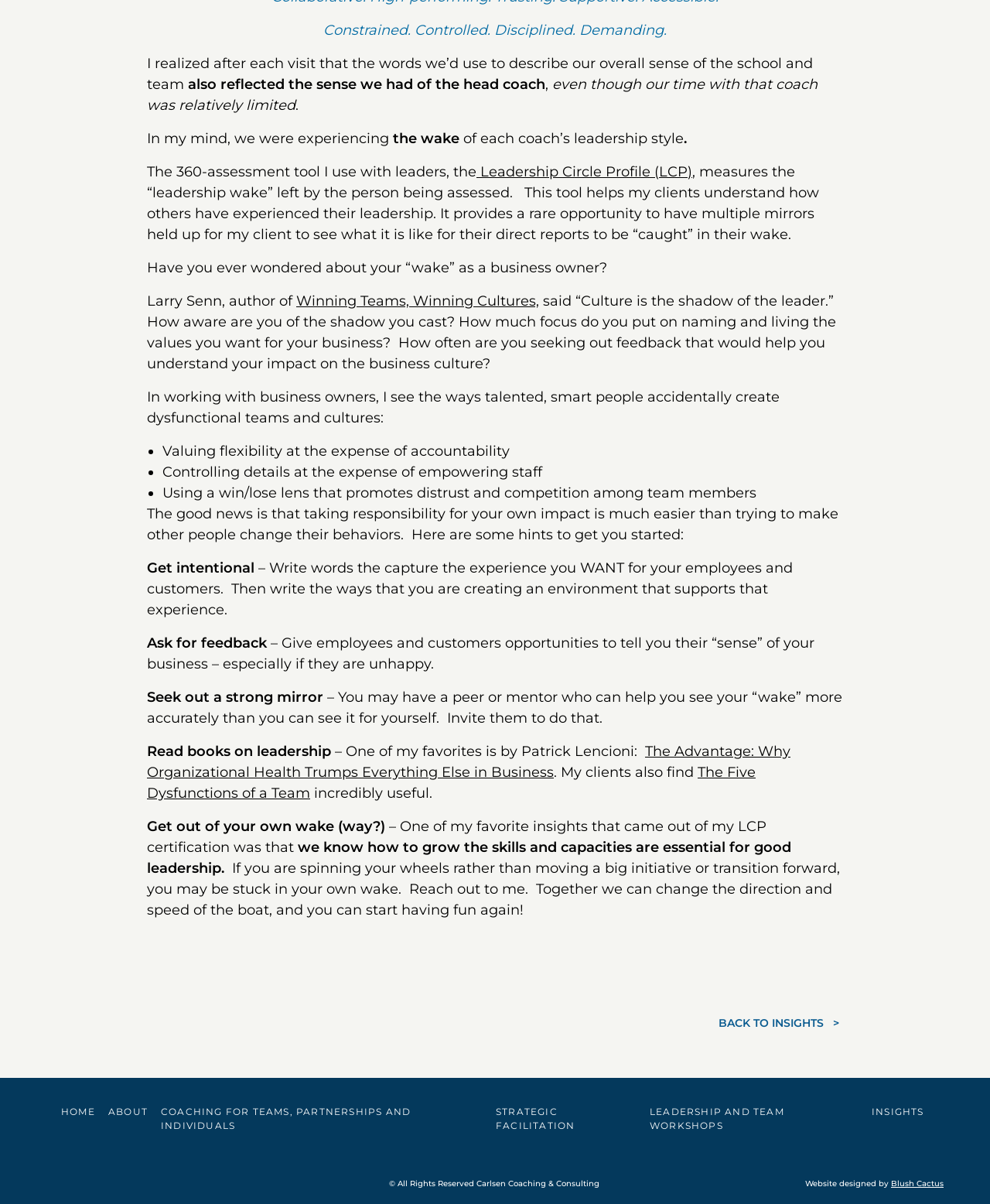What is the name of the author of the article?
Please use the image to deliver a detailed and complete answer.

The webpage does not explicitly mention the name of the author of the article. While there are quotes from other authors, such as Larry Senn and Patrick Lencioni, the author of the article itself is not identified.